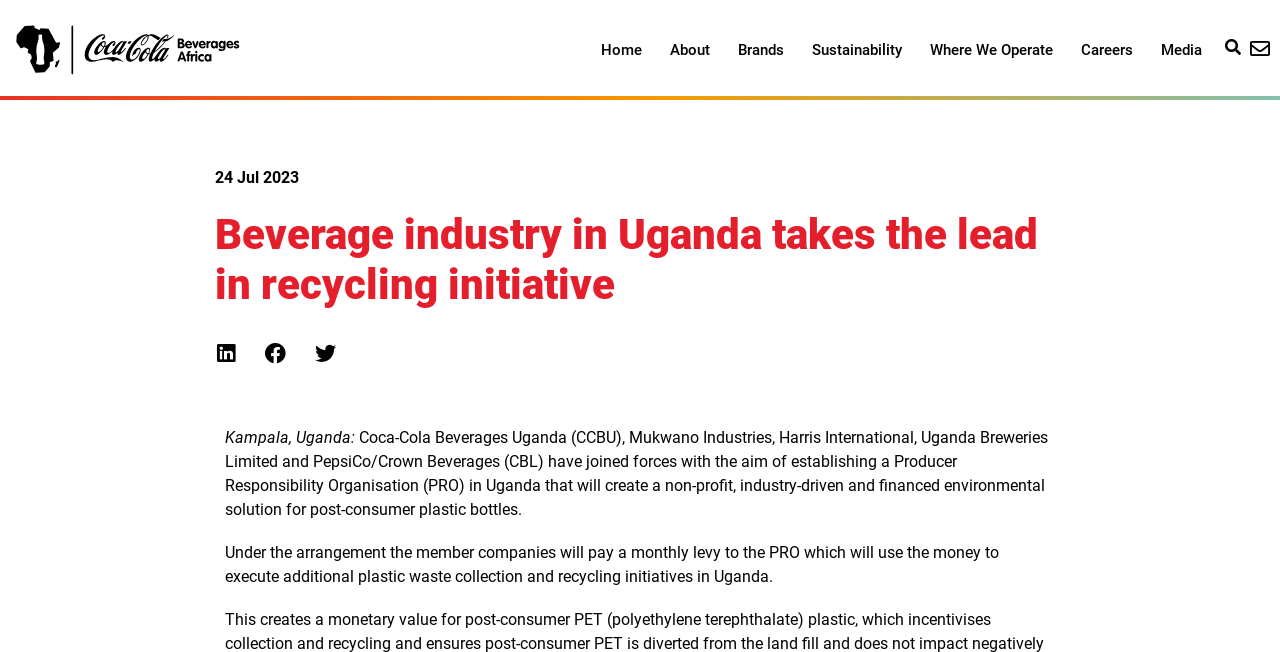Please pinpoint the bounding box coordinates for the region I should click to adhere to this instruction: "Share on LinkedIn".

[0.159, 0.507, 0.194, 0.576]